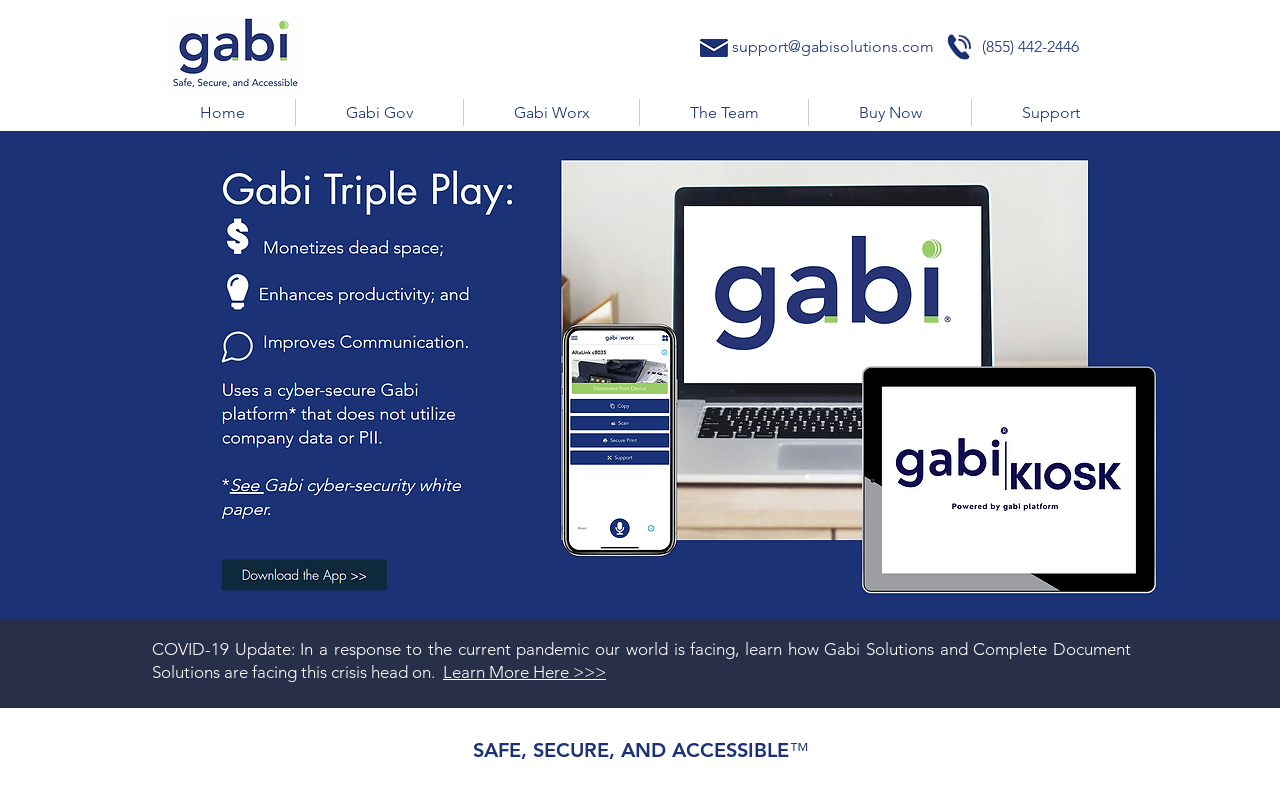Determine the bounding box for the UI element as described: "Support". The coordinates should be represented as four float numbers between 0 and 1, formatted as [left, top, right, bottom].

[0.759, 0.124, 0.882, 0.158]